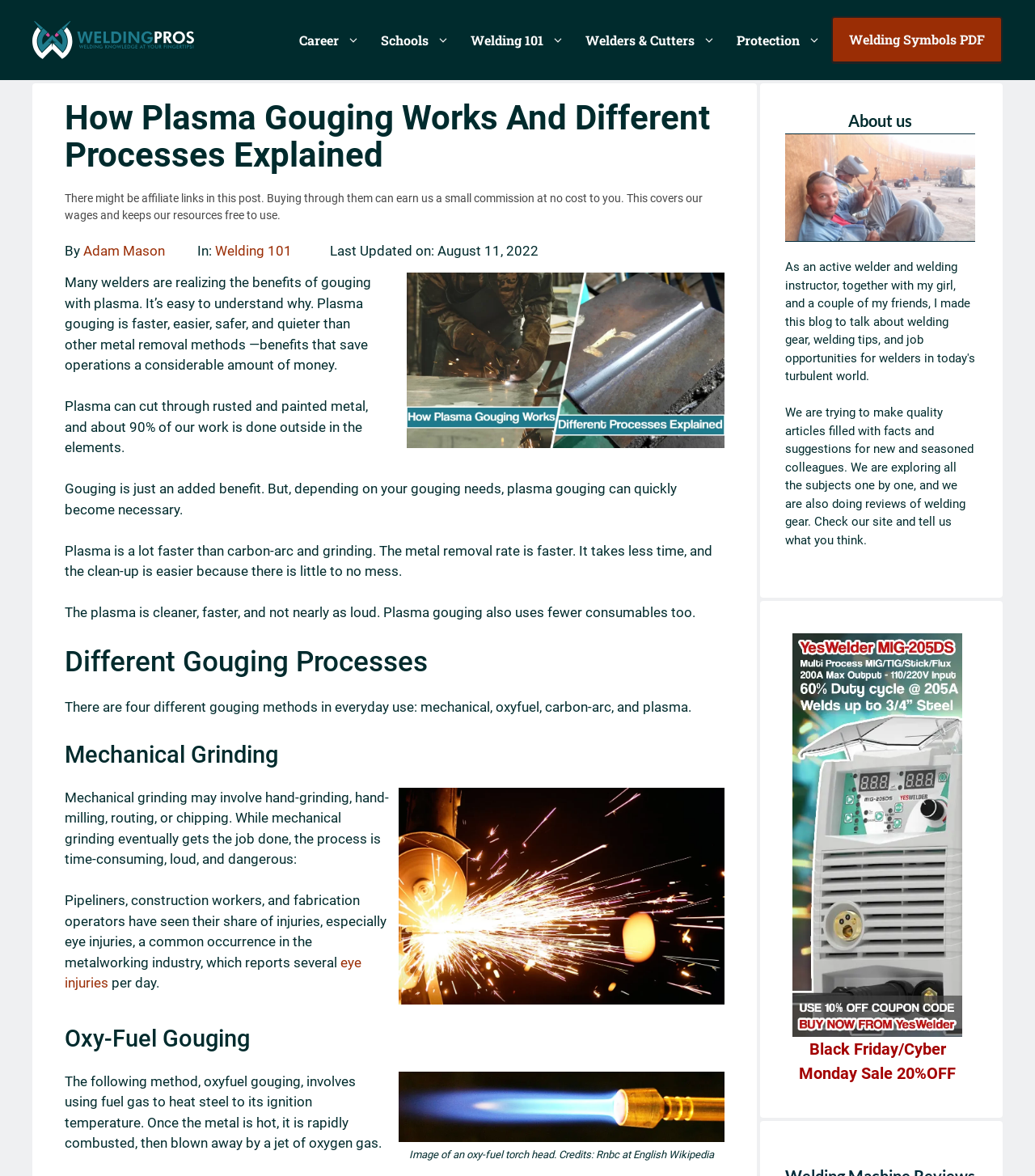Given the webpage screenshot, identify the bounding box of the UI element that matches this description: "Welders & Cutters".

[0.555, 0.018, 0.702, 0.051]